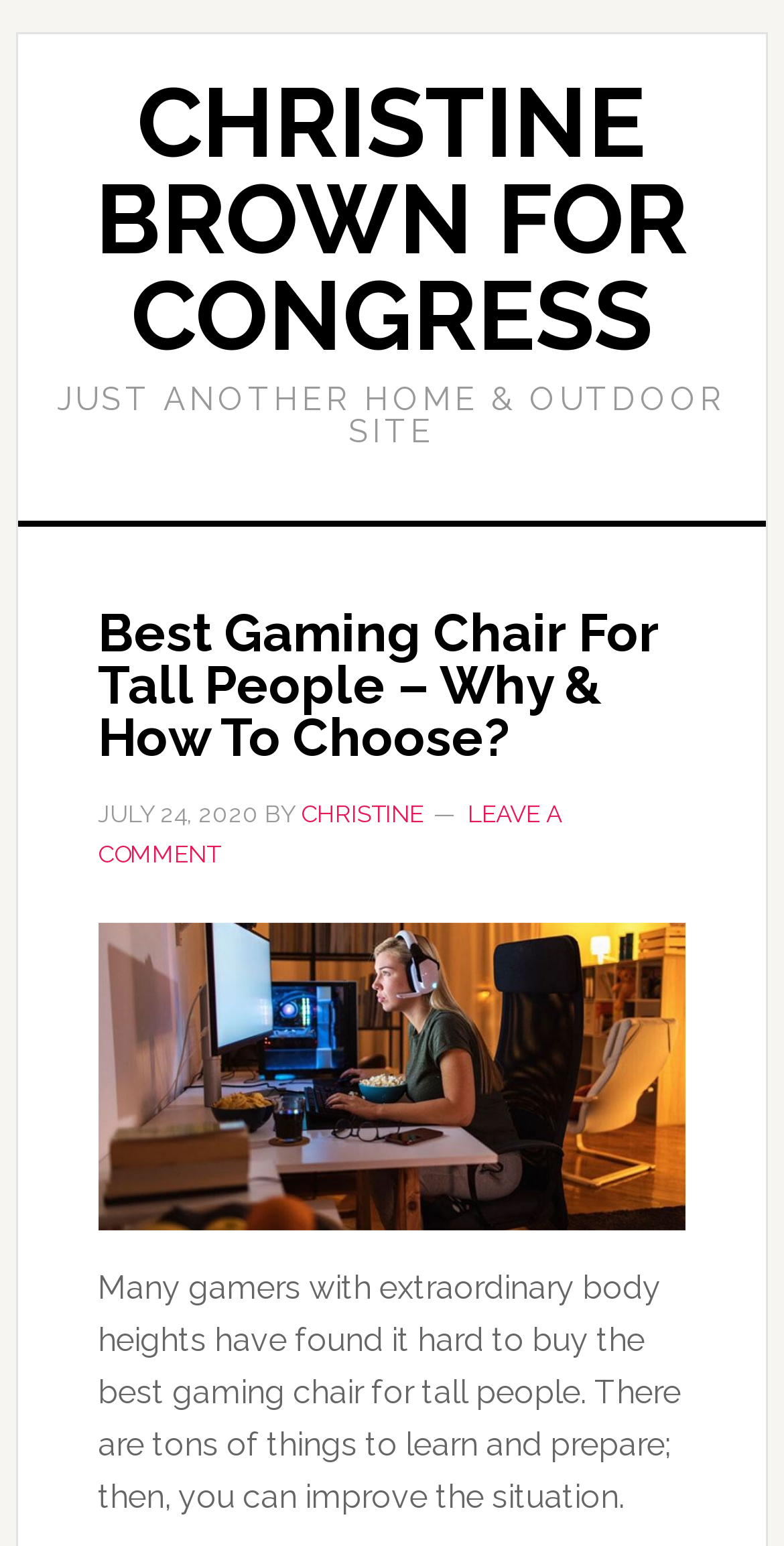What is the main challenge faced by gamers with extraordinary body heights?
Please provide a comprehensive answer to the question based on the webpage screenshot.

The main challenge faced by gamers with extraordinary body heights can be determined by reading the text 'Many gamers with extraordinary body heights have found it hard to buy the best gaming chair for tall people.' which suggests that buying a gaming chair is the main challenge.